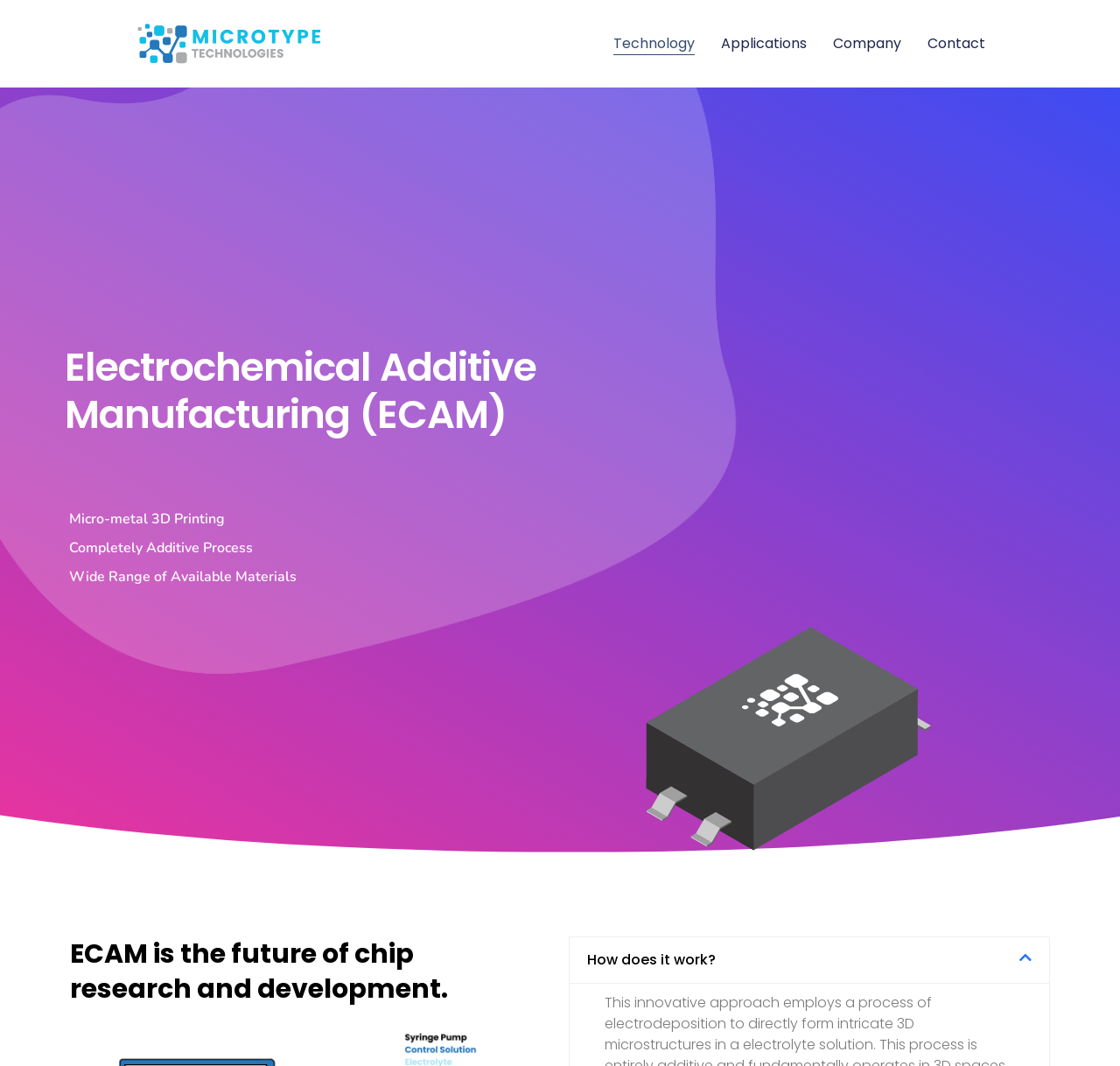Create an elaborate caption for the webpage.

The webpage is about MICROTYPE Technologies, specifically focusing on their technology, Electrochemical Additive Manufacturing (ECAM). 

At the top, there are five links: an empty link, followed by links to "Technology", "Applications", "Company", and "Contact", which are positioned horizontally and evenly spaced. 

Below these links, there is a heading that reads "Electrochemical Additive Manufacturing (ECAM)". 

Underneath the heading, there are three short paragraphs of text: "Micro-metal 3D Printing", "Completely Additive Process", and "Wide Range of Available Materials", which are stacked vertically and aligned to the left. 

Further down, there is another heading that states "ECAM is the future of chip research and development." 

Next to this heading, there is a button labeled "How does it work?" that is expanded and controls a content area. The button itself has a label "How does it work?" that is slightly indented.